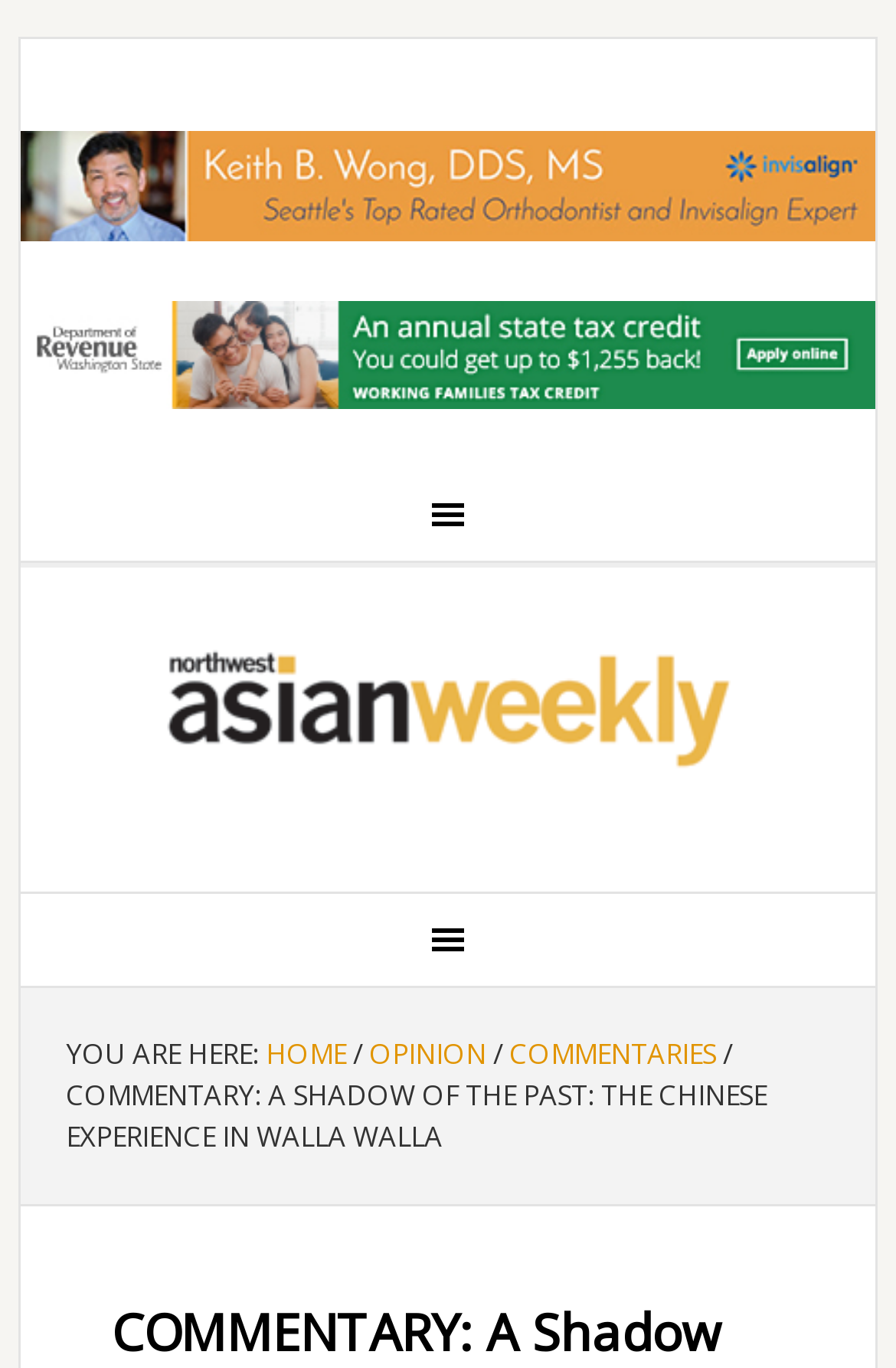Please answer the following question using a single word or phrase: 
What is the current section of the webpage?

COMMENTARIES